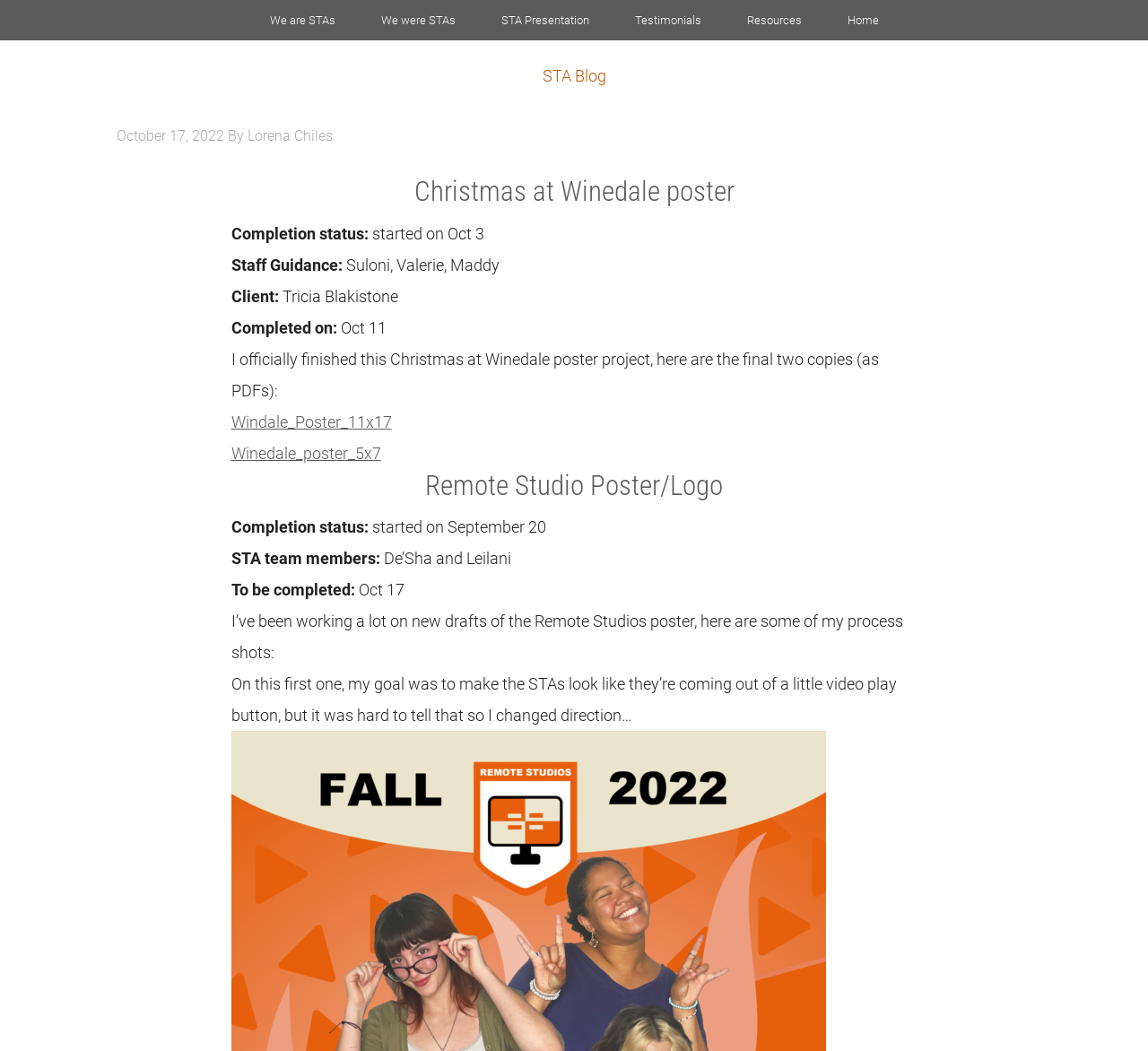Create a detailed summary of all the visual and textual information on the webpage.

The webpage is titled "Week 6" and appears to be a blog post or a project update page. At the top, there is a navigation menu with links to "We are STAs", "We were STAs", "STA Presentation", "Testimonials", "Resources", and "Home". Below the navigation menu, there is a prominent link to "STA Blog".

The main content of the page is divided into two sections, each with a heading. The first section is titled "Christmas at Winedale poster" and contains information about a completed project. It includes the date "October 17, 2022", and the name of the author, "Lorena Chiles". The section also provides details about the project, such as the completion status, staff guidance, client, and completion date. There are two links to PDF files, "Windale_Poster_11x17" and "Winedale_poster_5x7", which are likely the final products of the project.

The second section is titled "Remote Studio Poster/Logo" and appears to be an update on an ongoing project. It includes information about the project's status, the team members working on it, and the expected completion date. There is also a paragraph of text describing the author's process and progress on the project, along with a mention of "process shots" that are not explicitly linked or displayed.

Throughout the page, there are several static text elements providing additional context and information about the projects. The overall layout is organized, with clear headings and concise text, making it easy to follow the author's updates and project details.